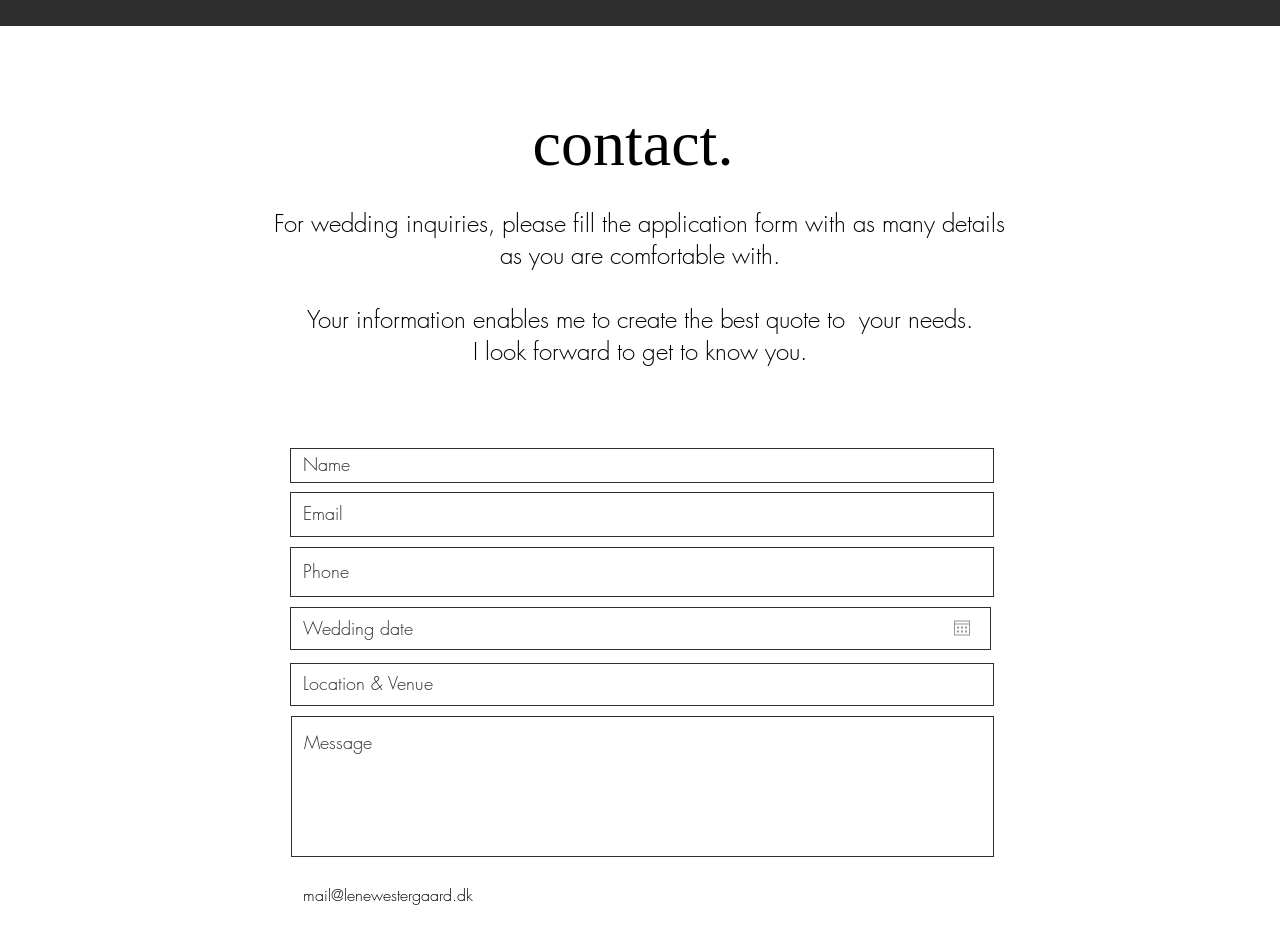Find the bounding box coordinates of the element's region that should be clicked in order to follow the given instruction: "Click the Open calendar button". The coordinates should consist of four float numbers between 0 and 1, i.e., [left, top, right, bottom].

[0.745, 0.668, 0.758, 0.685]